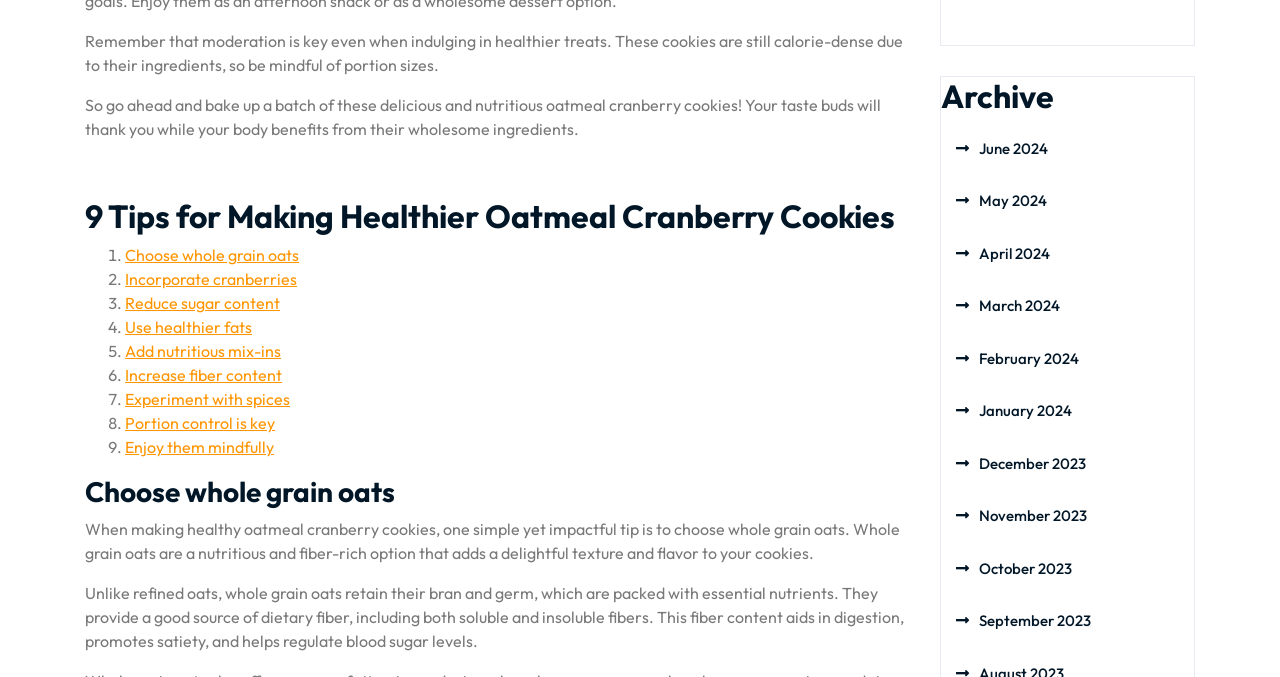Reply to the question with a single word or phrase:
What is the main topic of this webpage?

Oatmeal Cranberry Cookies